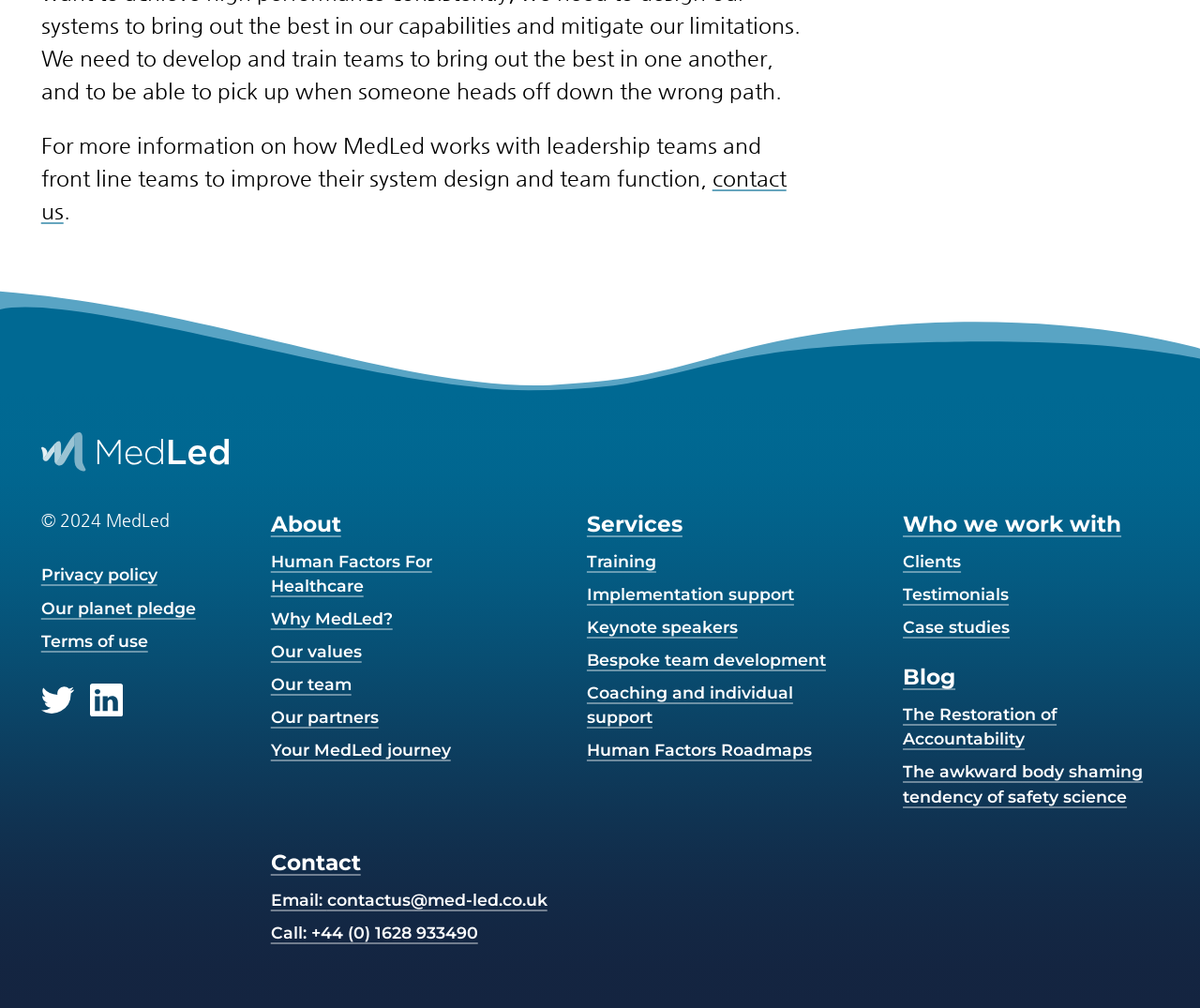Pinpoint the bounding box coordinates of the element that must be clicked to accomplish the following instruction: "visit the LinkedIn page". The coordinates should be in the format of four float numbers between 0 and 1, i.e., [left, top, right, bottom].

[0.075, 0.678, 0.103, 0.711]